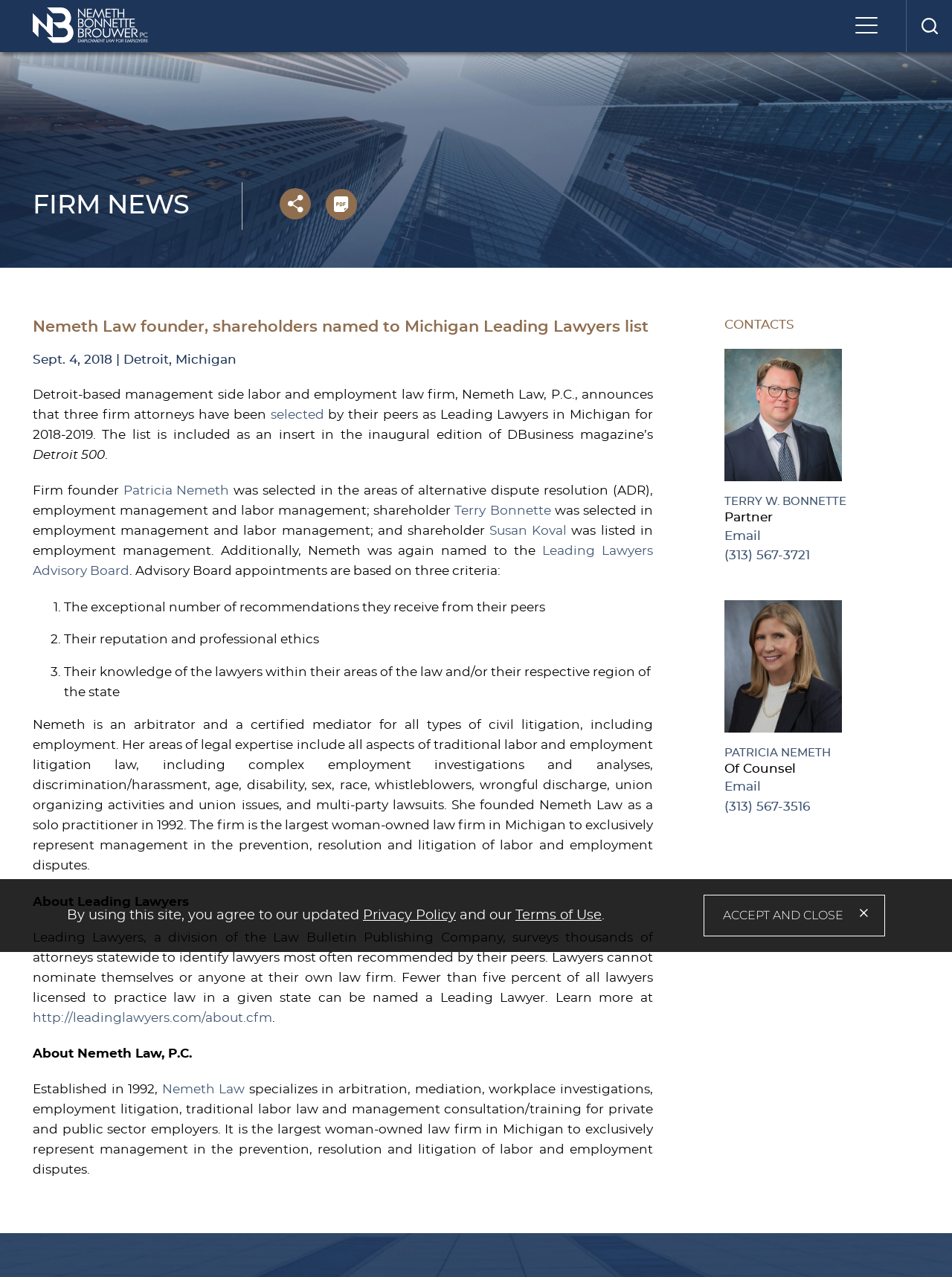Find the bounding box coordinates of the clickable area that will achieve the following instruction: "Click the 'Patricia Nemeth' link".

[0.129, 0.379, 0.241, 0.389]